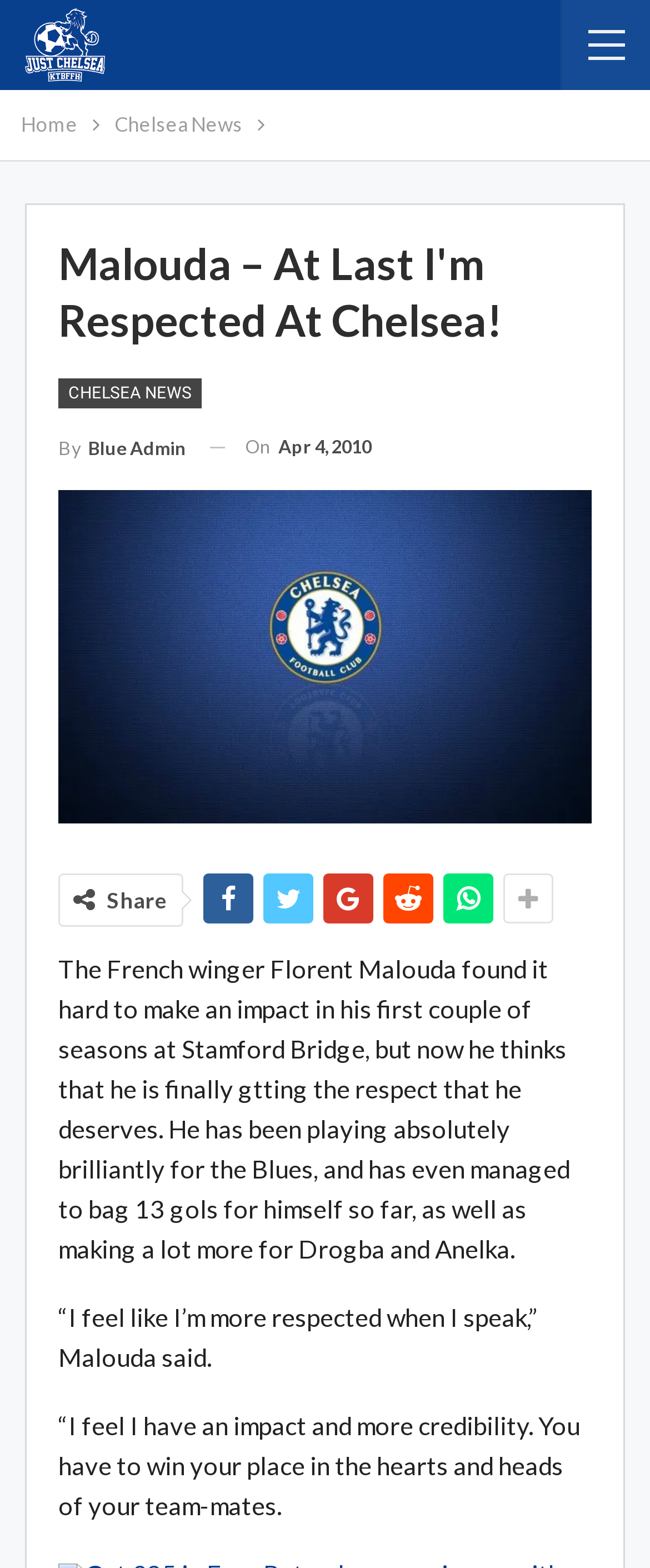Analyze and describe the webpage in a detailed narrative.

The webpage is about Chelsea Football News, specifically an article about Florent Malouda, a French winger who plays for Chelsea. At the top of the page, there is a navigation bar with breadcrumbs, featuring links to "Home" and "Chelsea News". Below the navigation bar, there is a large heading that reads "Malouda – At Last I'm Respected At Chelsea!".

To the right of the heading, there are several links, including "CHELSEA NEWS", "By Blue Admin", and a timestamp indicating the article was published on April 4, 2010. Below the heading, there is a large block of text that summarizes the article, describing how Malouda has finally gained respect from his teammates and has been playing well, scoring 13 goals and making many more for his teammates.

The article is accompanied by several social media links, including Facebook, Twitter, and others, which are positioned below the main text. There is also a "Share" button and an image with the text "Latest Chelsea Football News" at the top-left corner of the page.